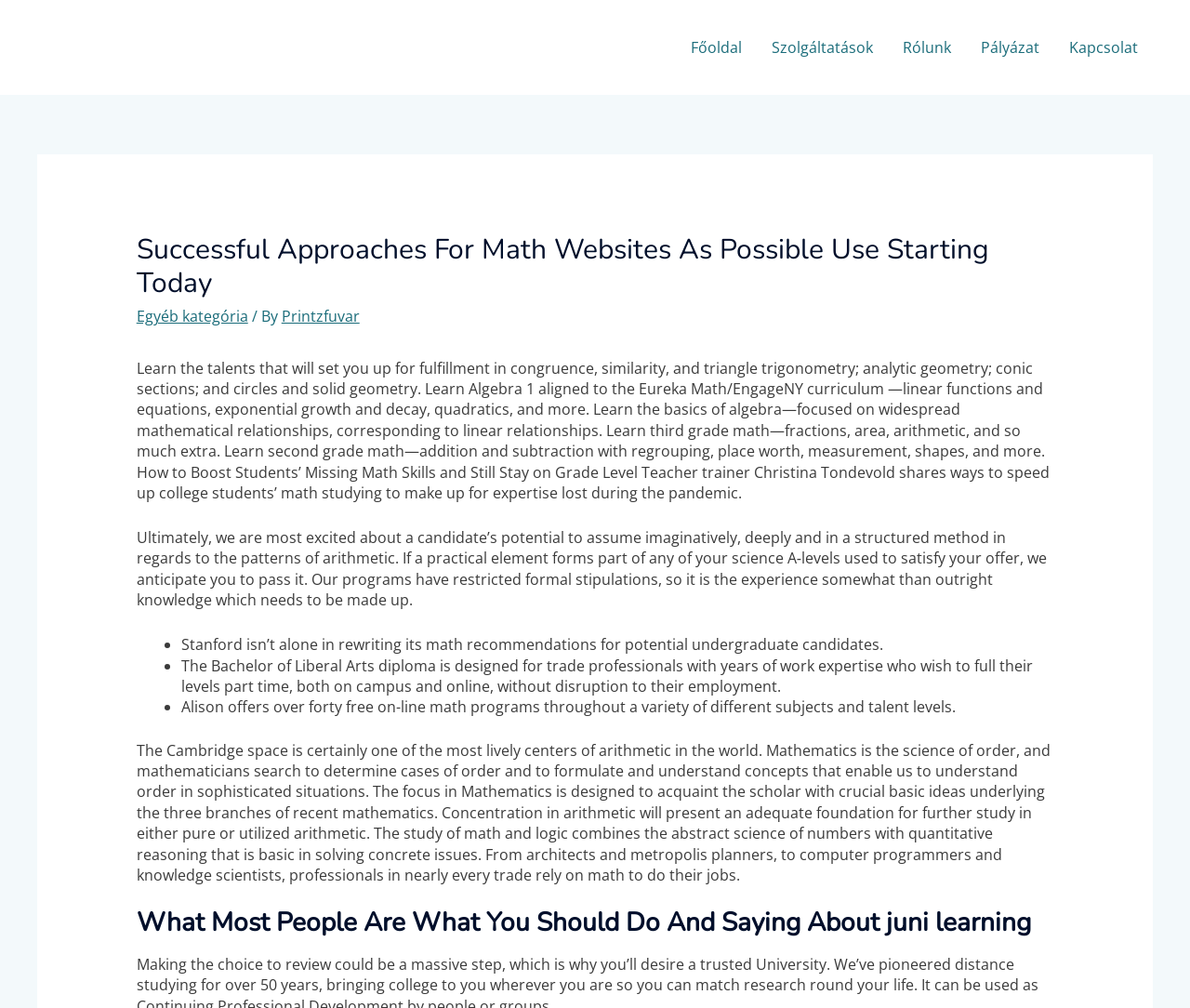What is the focus of the 'What Most People Are...' section?
Please provide a detailed and thorough answer to the question.

The section with the heading 'What Most People Are What You Should Do And Saying About juni learning' appears to be discussing juni learning, but the exact focus is not clearly stated.